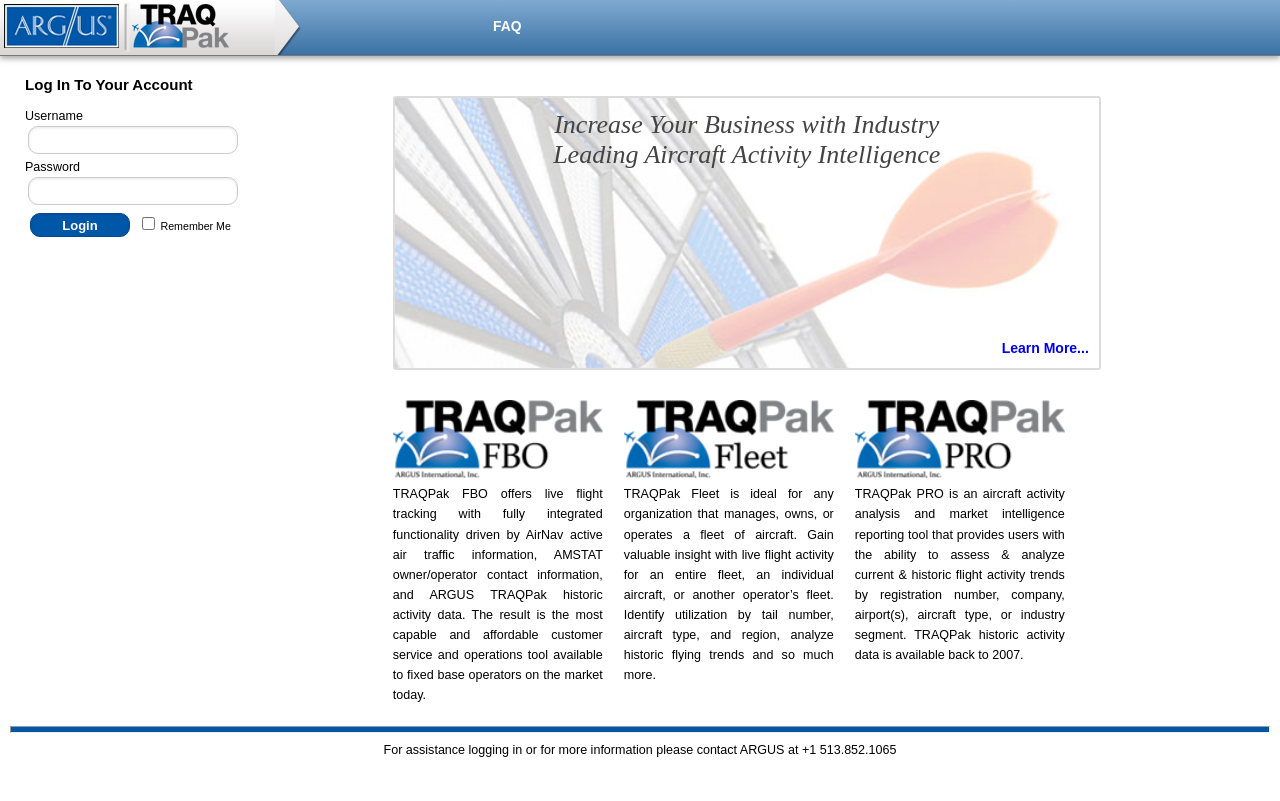Look at the image and write a detailed answer to the question: 
How many login fields are there?

There are two login fields, one for 'Username' and one for 'Password', which are indicated by the StaticText elements with OCR text 'Username' and 'Password' respectively, and are accompanied by textbox elements to input the corresponding values.